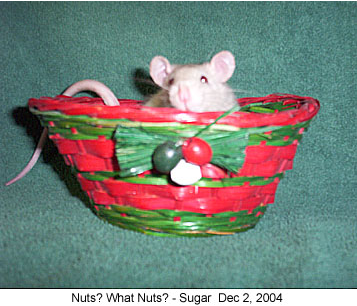Based on the image, please respond to the question with as much detail as possible:
What colors are on the basket?

The caption describes the basket as 'festive, woven' and 'adorned with red and green hues', indicating that the basket has a holiday theme and features these two specific colors.